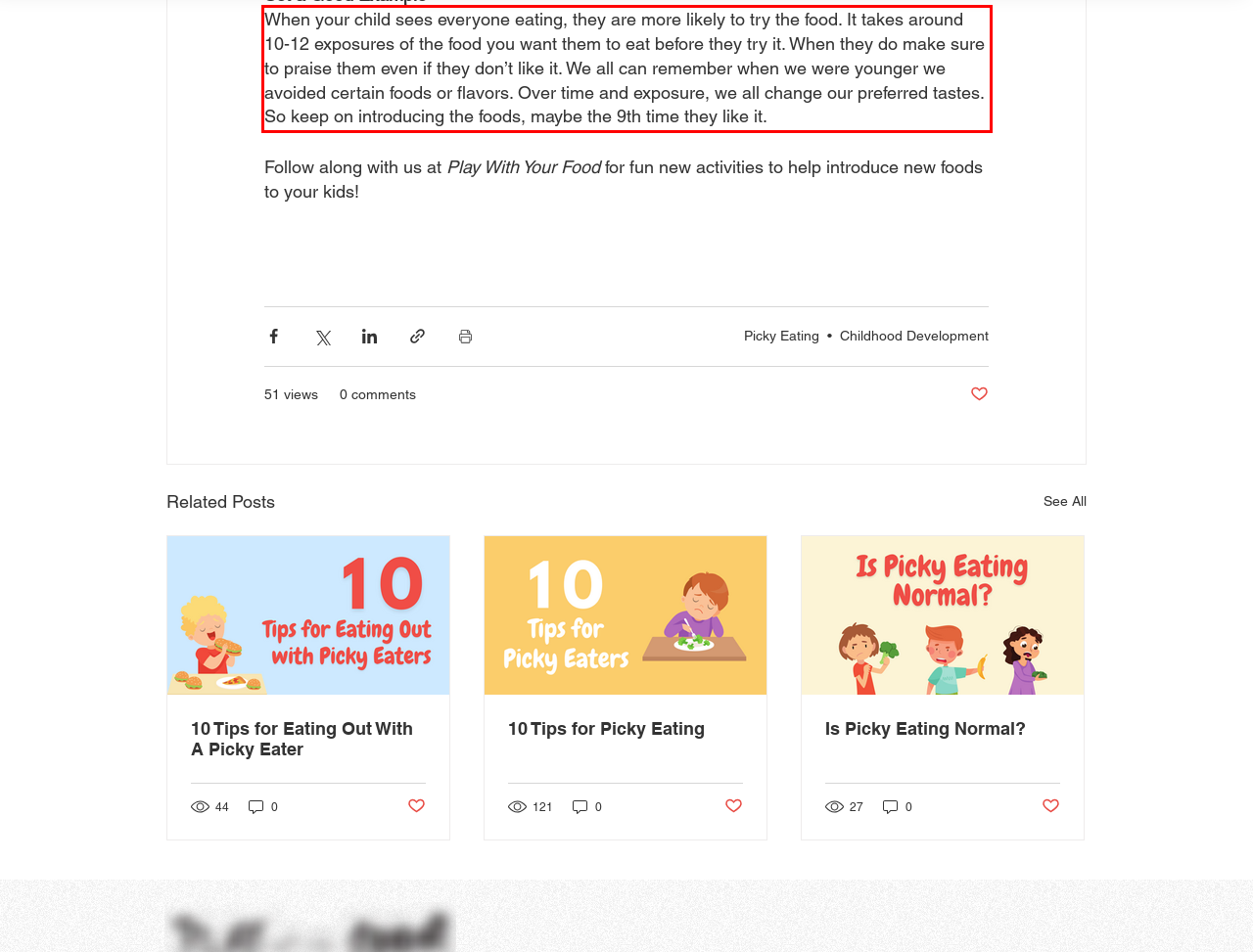You have a screenshot of a webpage with a red bounding box. Identify and extract the text content located inside the red bounding box.

When your child sees everyone eating, they are more likely to try the food. It takes around 10-12 exposures of the food you want them to eat before they try it. When they do make sure to praise them even if they don’t like it. We all can remember when we were younger we avoided certain foods or flavors. Over time and exposure, we all change our preferred tastes. So keep on introducing the foods, maybe the 9th time they like it.